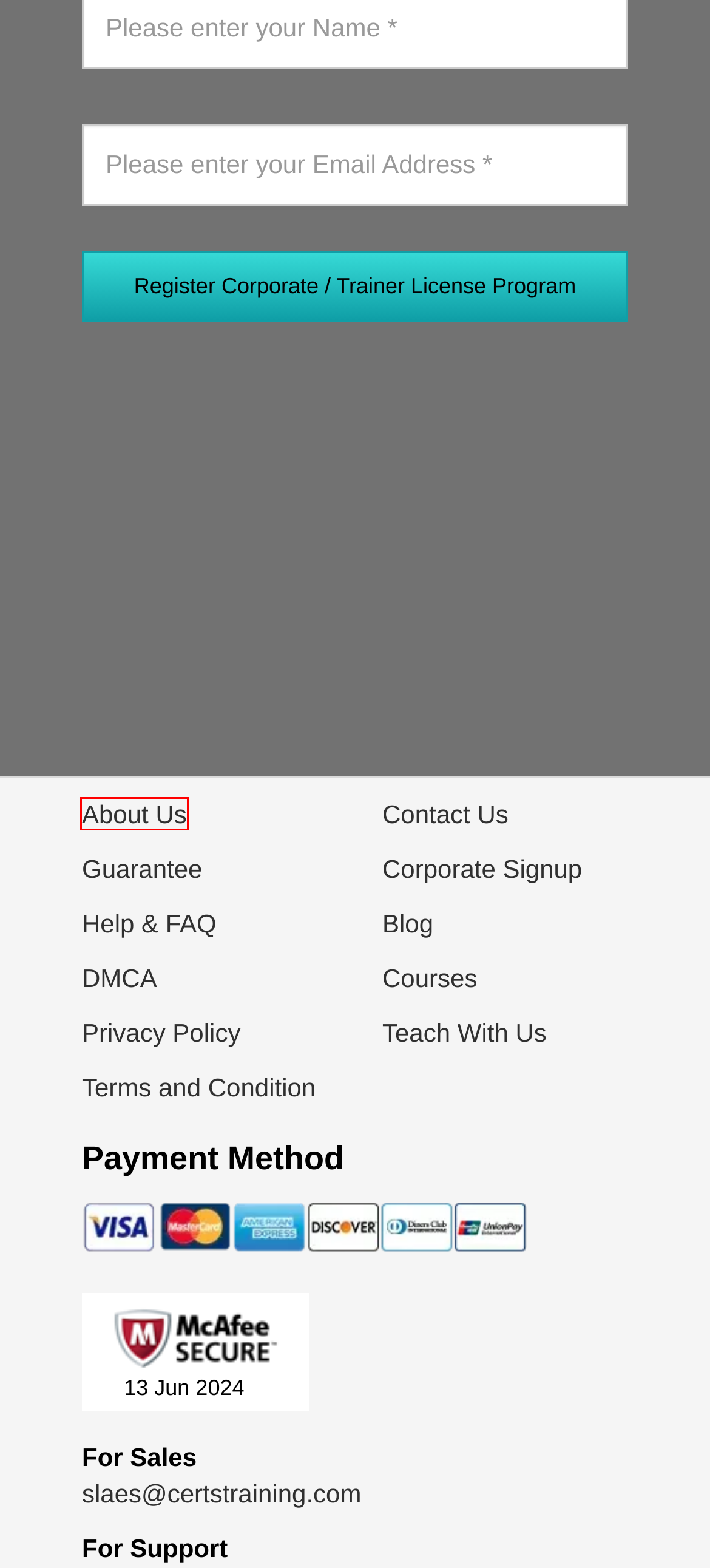You have been given a screenshot of a webpage with a red bounding box around a UI element. Select the most appropriate webpage description for the new webpage that appears after clicking the element within the red bounding box. The choices are:
A. Guarantee | CertsTraining
B. Corporate Signup | CertsTraining
C. About Us | CertsTraining
D. CertsTraining Blog | IT Exam Dumps & Questions
E. Privacy Policy | CertsTraining
F. Video Courses | CertsTraining
G. Terms and Conditions | CertsTraining
H. Teach With Us | CertsTraining

C